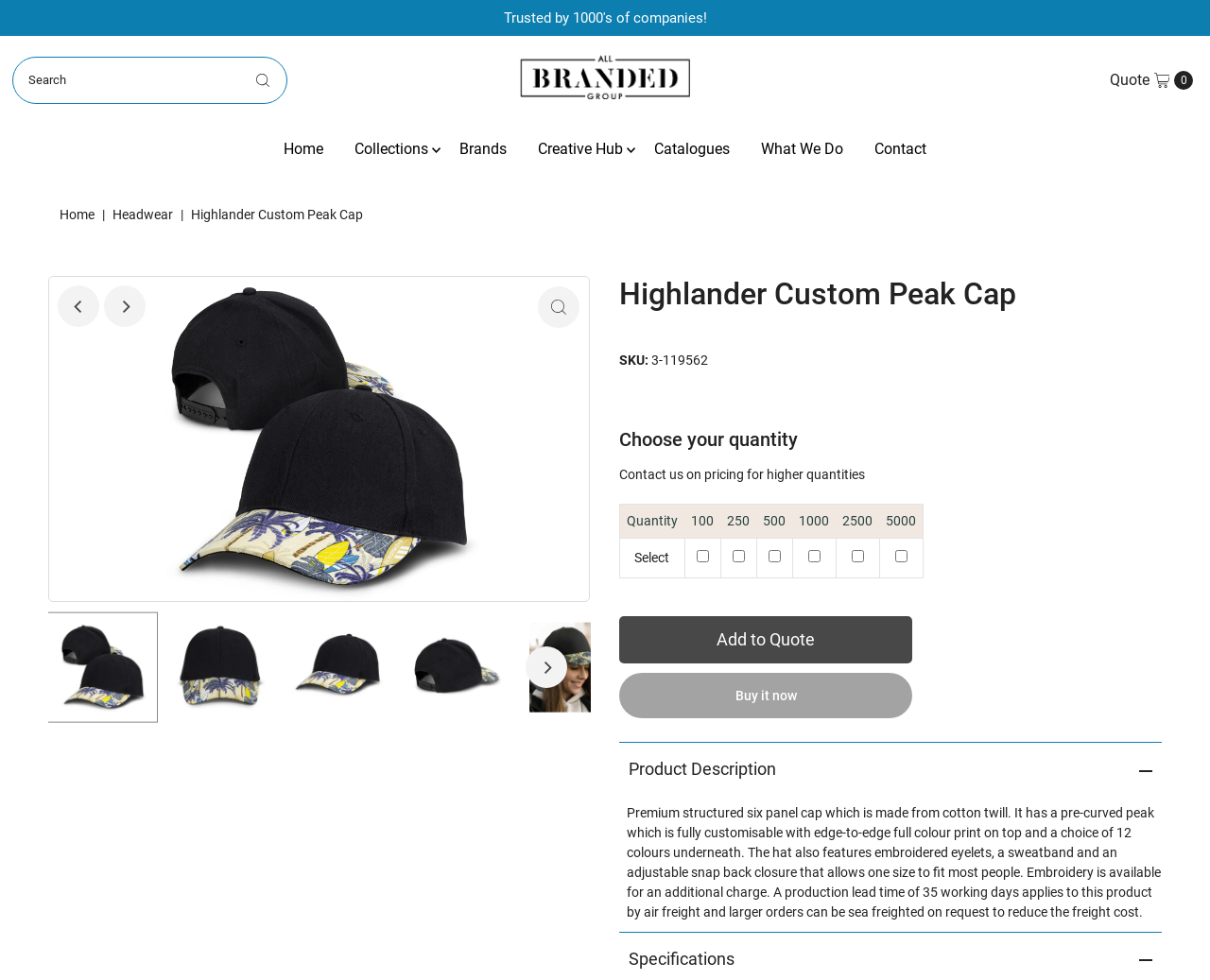Please locate the clickable area by providing the bounding box coordinates to follow this instruction: "Add to Quote".

[0.512, 0.629, 0.754, 0.677]